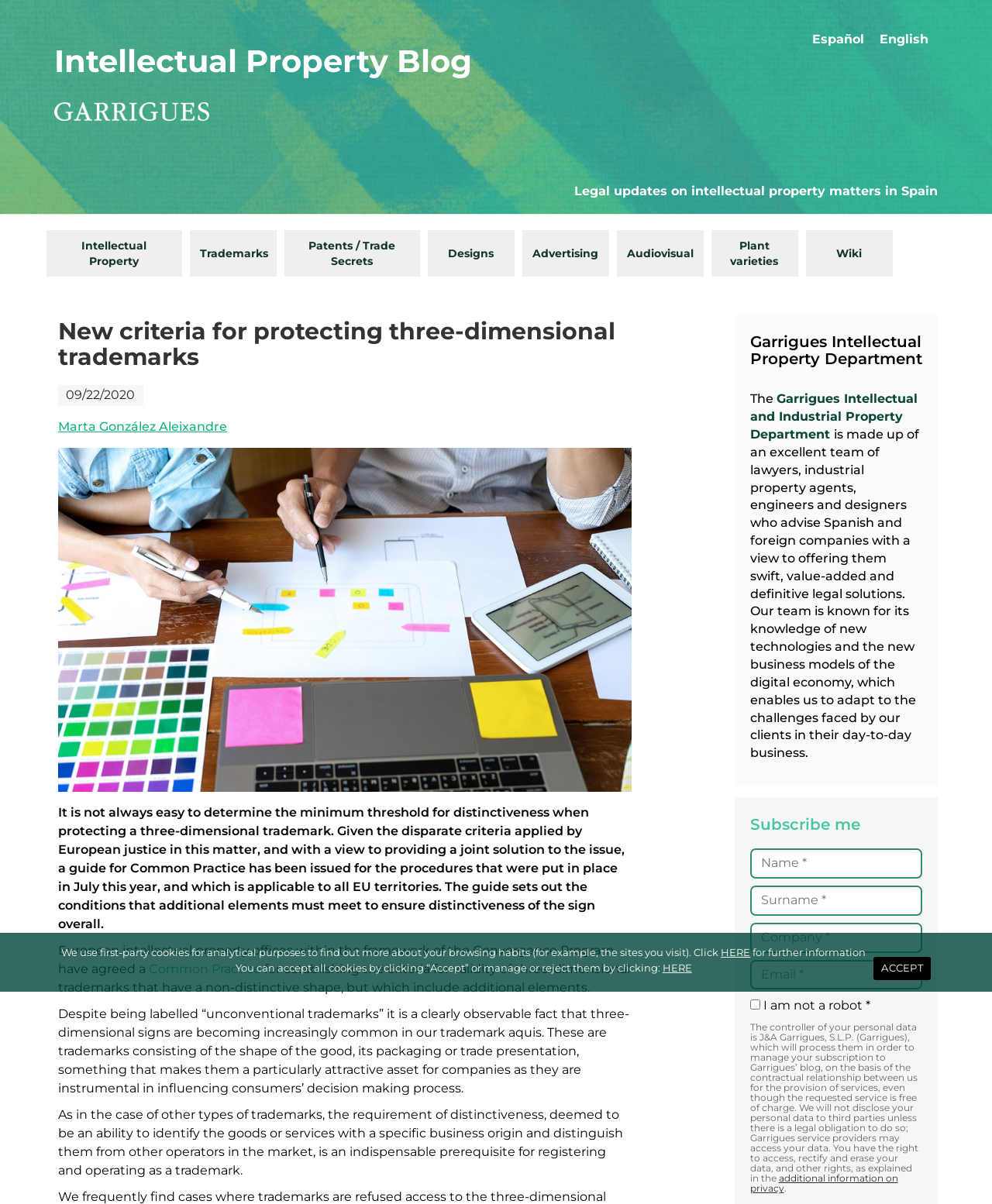Please identify the primary heading of the webpage and give its text content.

New criteria for protecting three-dimensional trademarks